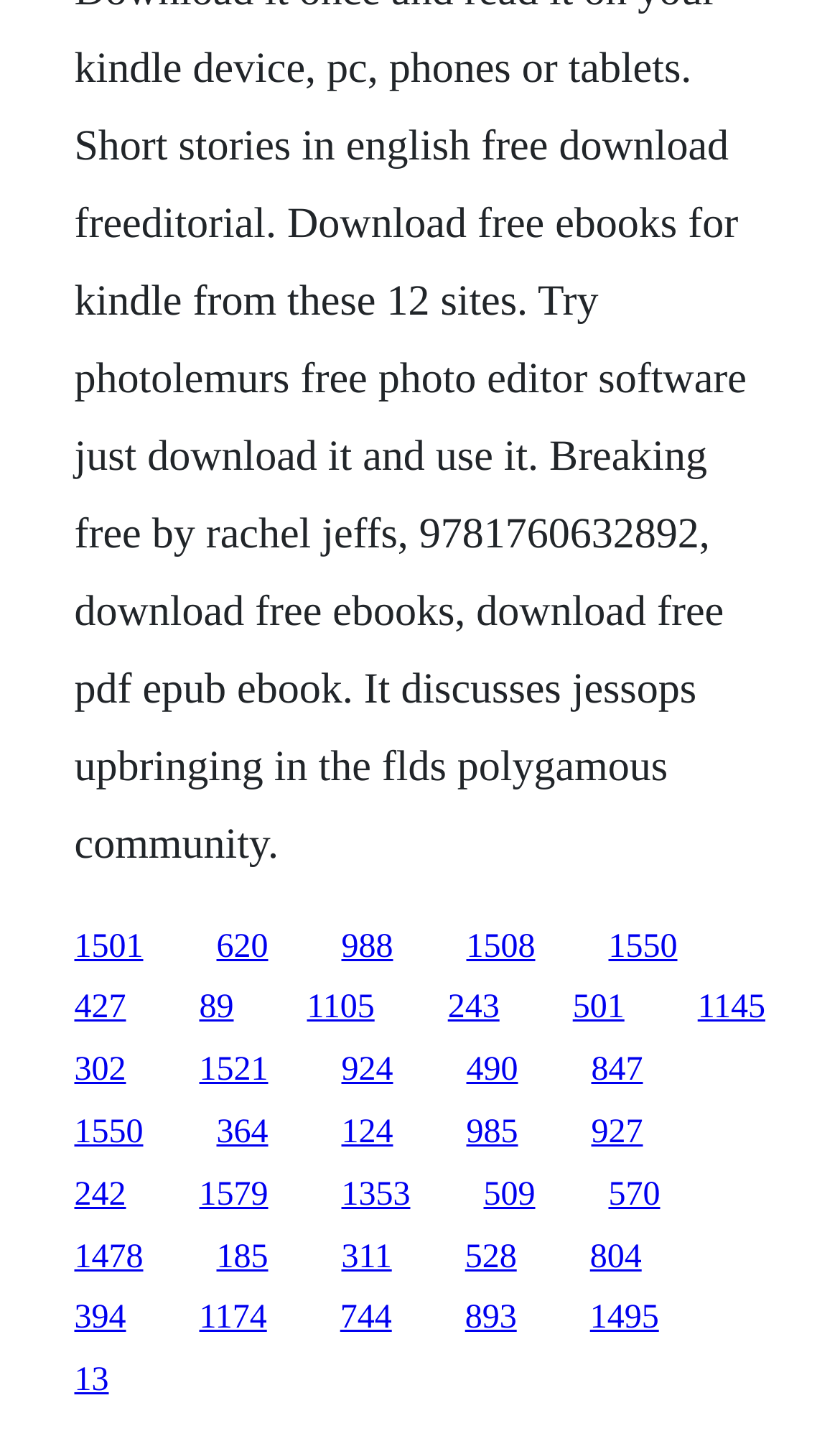Determine the bounding box coordinates of the region that needs to be clicked to achieve the task: "access the second link from the top".

[0.258, 0.648, 0.319, 0.674]